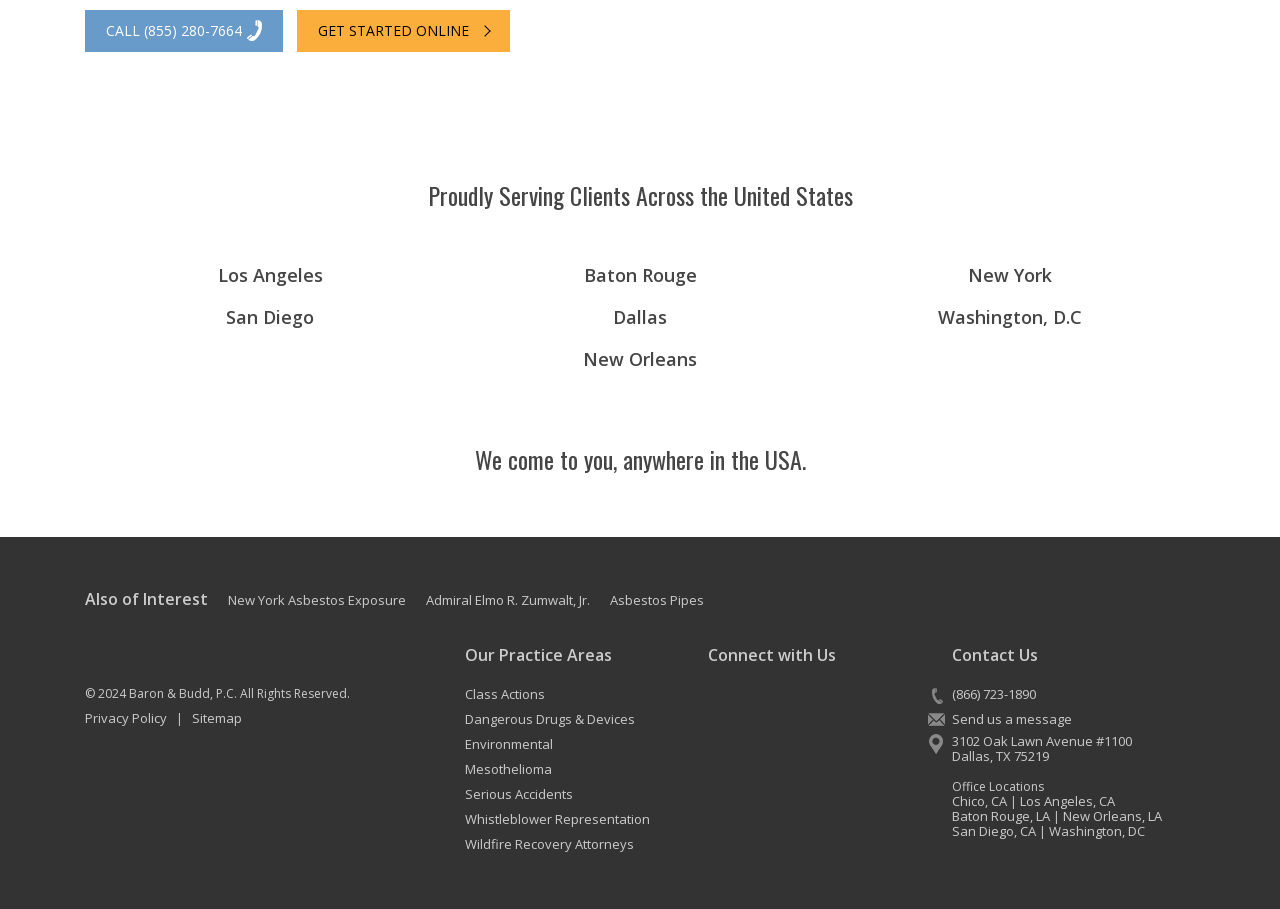Answer the question with a brief word or phrase:
What social media platforms are listed for connecting with the law firm?

Facebook, Twitter, YouTube, Google+, LinkedIn